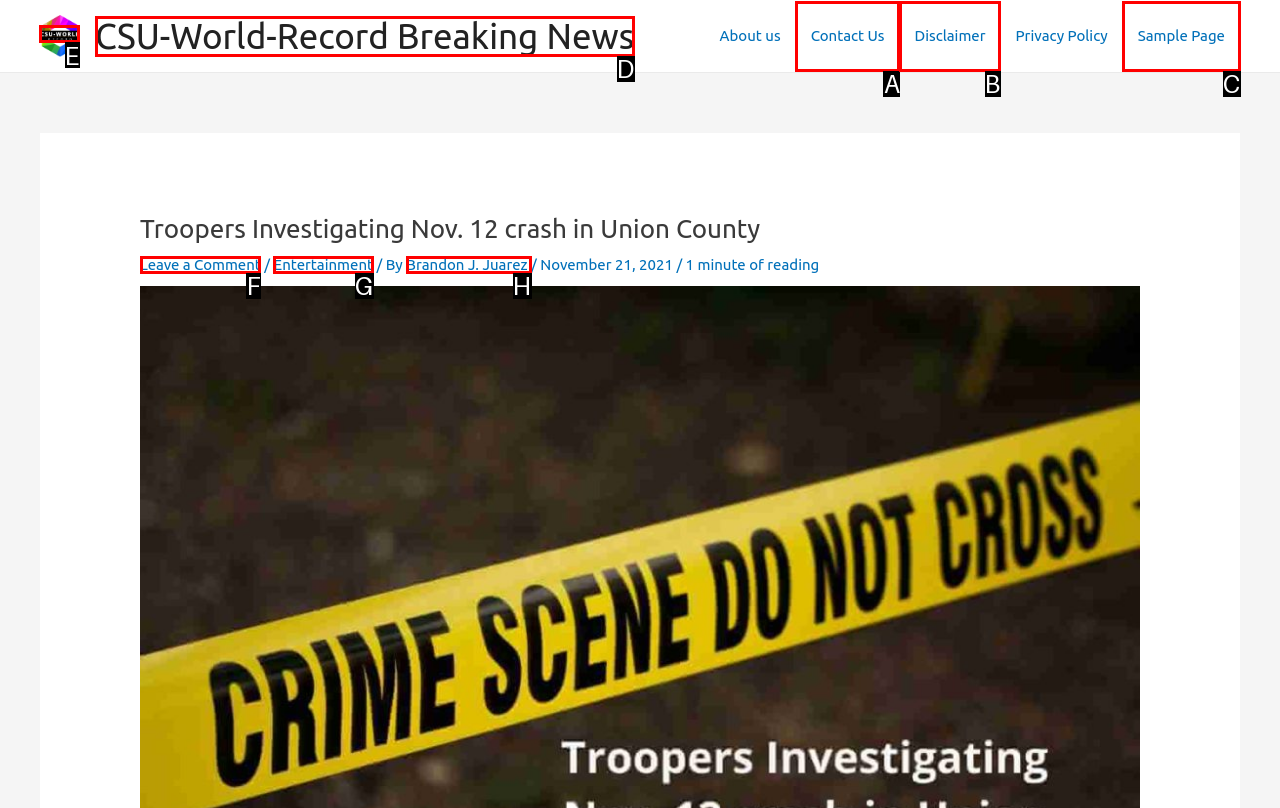Identify the HTML element to select in order to accomplish the following task: Visit the 'CSU-World-Record Breaking News' website
Reply with the letter of the chosen option from the given choices directly.

E